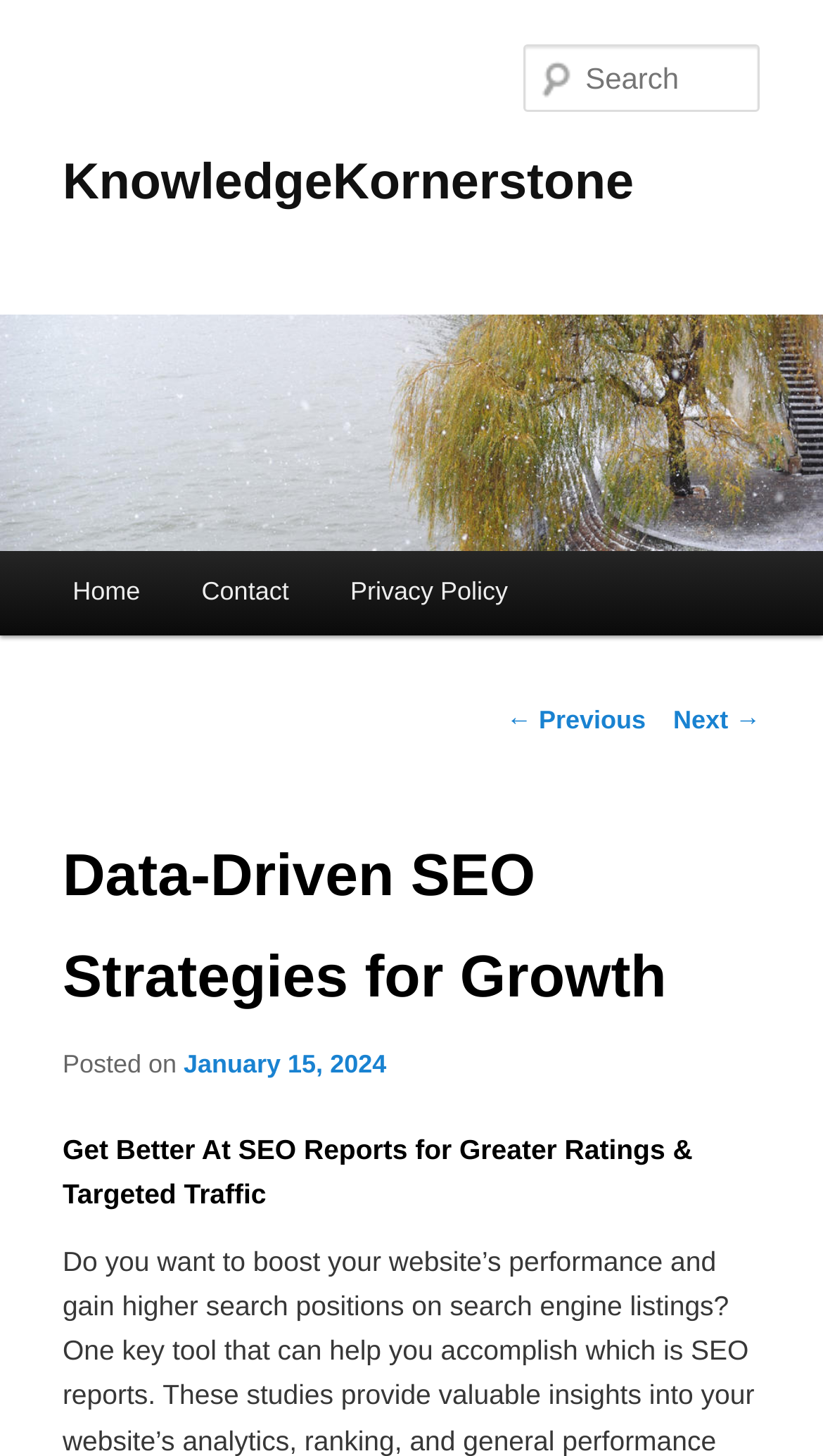Identify the bounding box for the UI element specified in this description: "Next →". The coordinates must be four float numbers between 0 and 1, formatted as [left, top, right, bottom].

[0.818, 0.485, 0.924, 0.505]